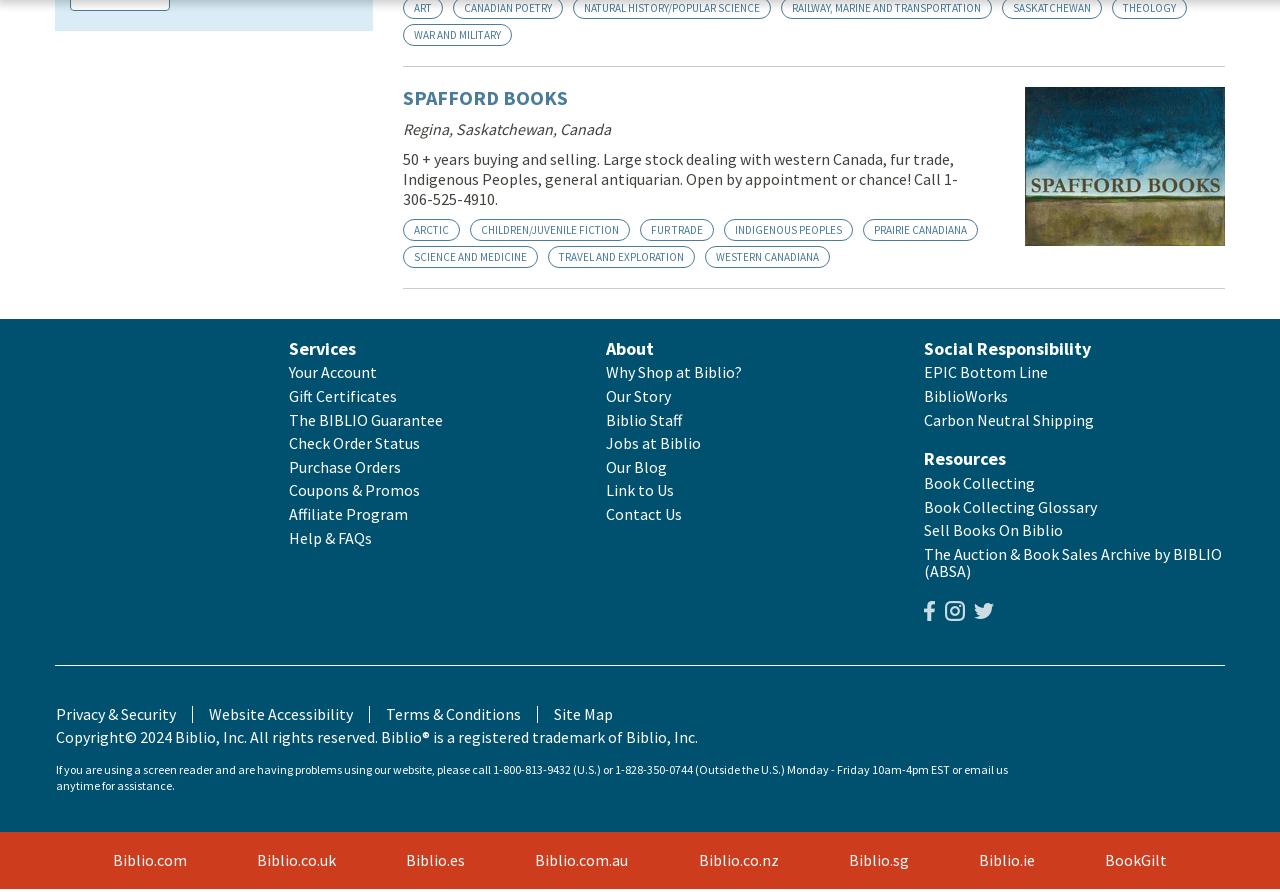What is the phone number of the bookstore? Refer to the image and provide a one-word or short phrase answer.

1-306-525-4910